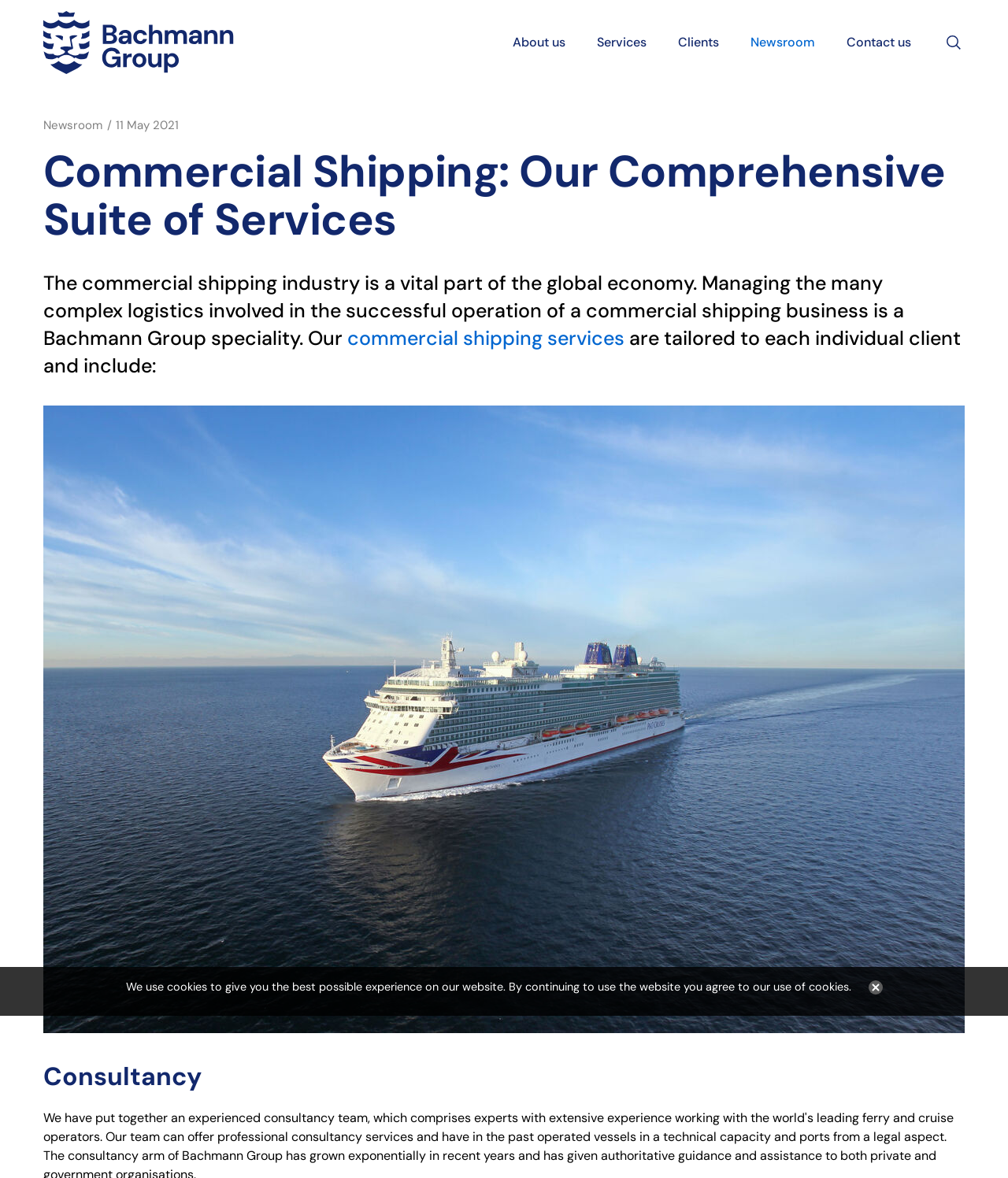Using the given element description, provide the bounding box coordinates (top-left x, top-left y, bottom-right x, bottom-right y) for the corresponding UI element in the screenshot: commercial shipping services

[0.345, 0.276, 0.62, 0.298]